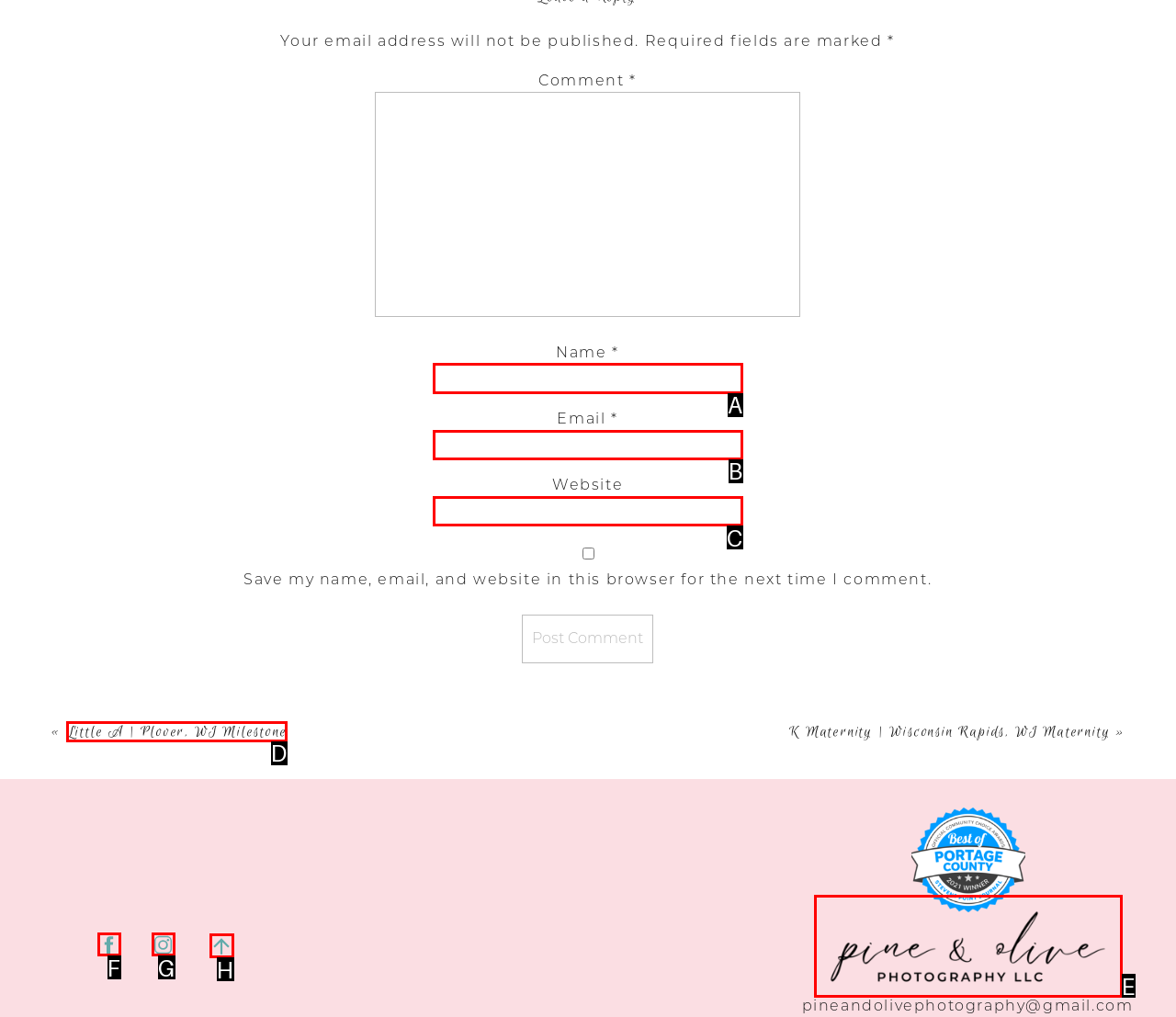Identify the HTML element to click to execute this task: Visit the Little A | Plover, WI Milestone page Respond with the letter corresponding to the proper option.

D